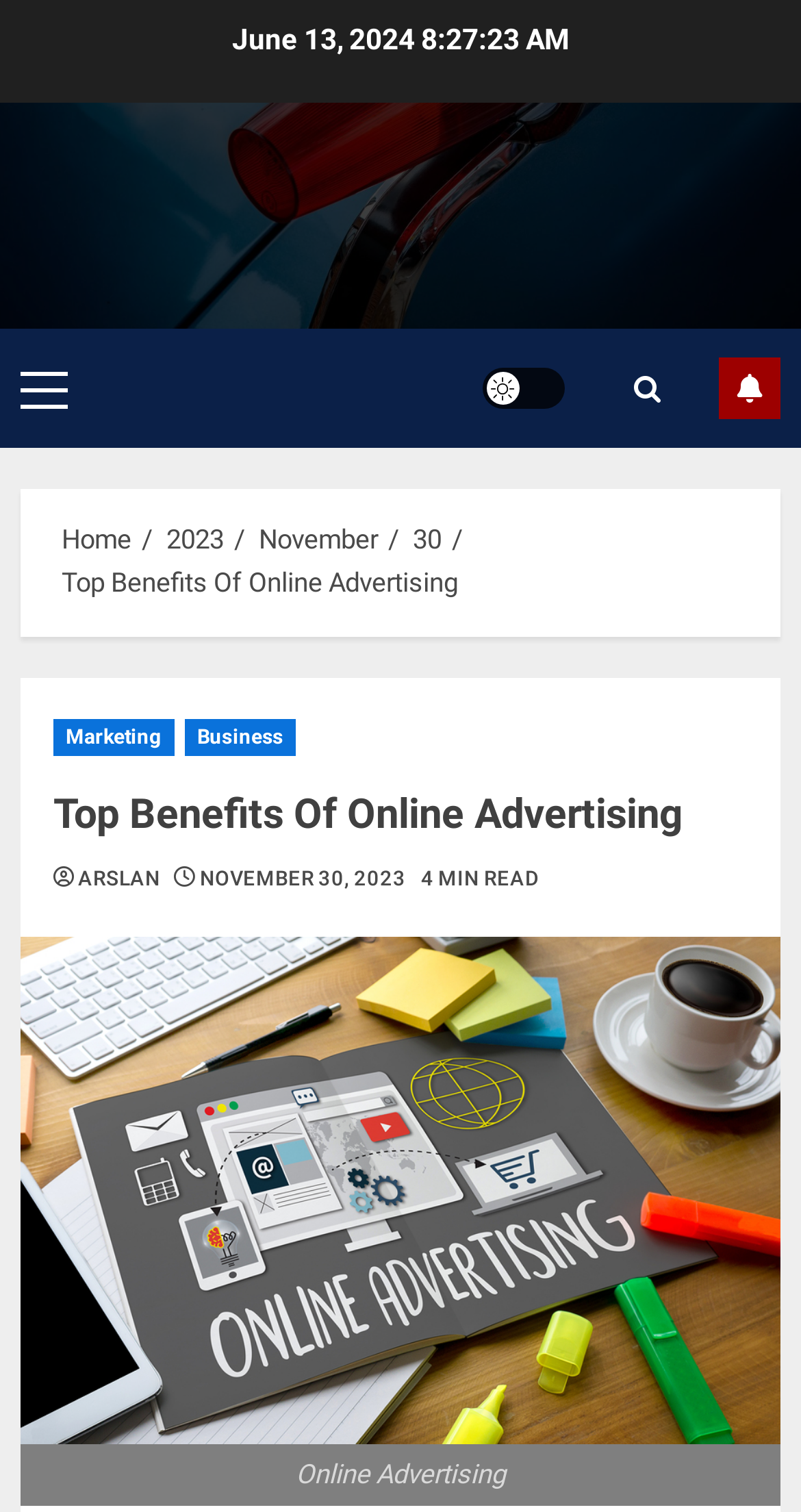Provide a one-word or short-phrase answer to the question:
What is the date mentioned at the top?

June 13, 2024